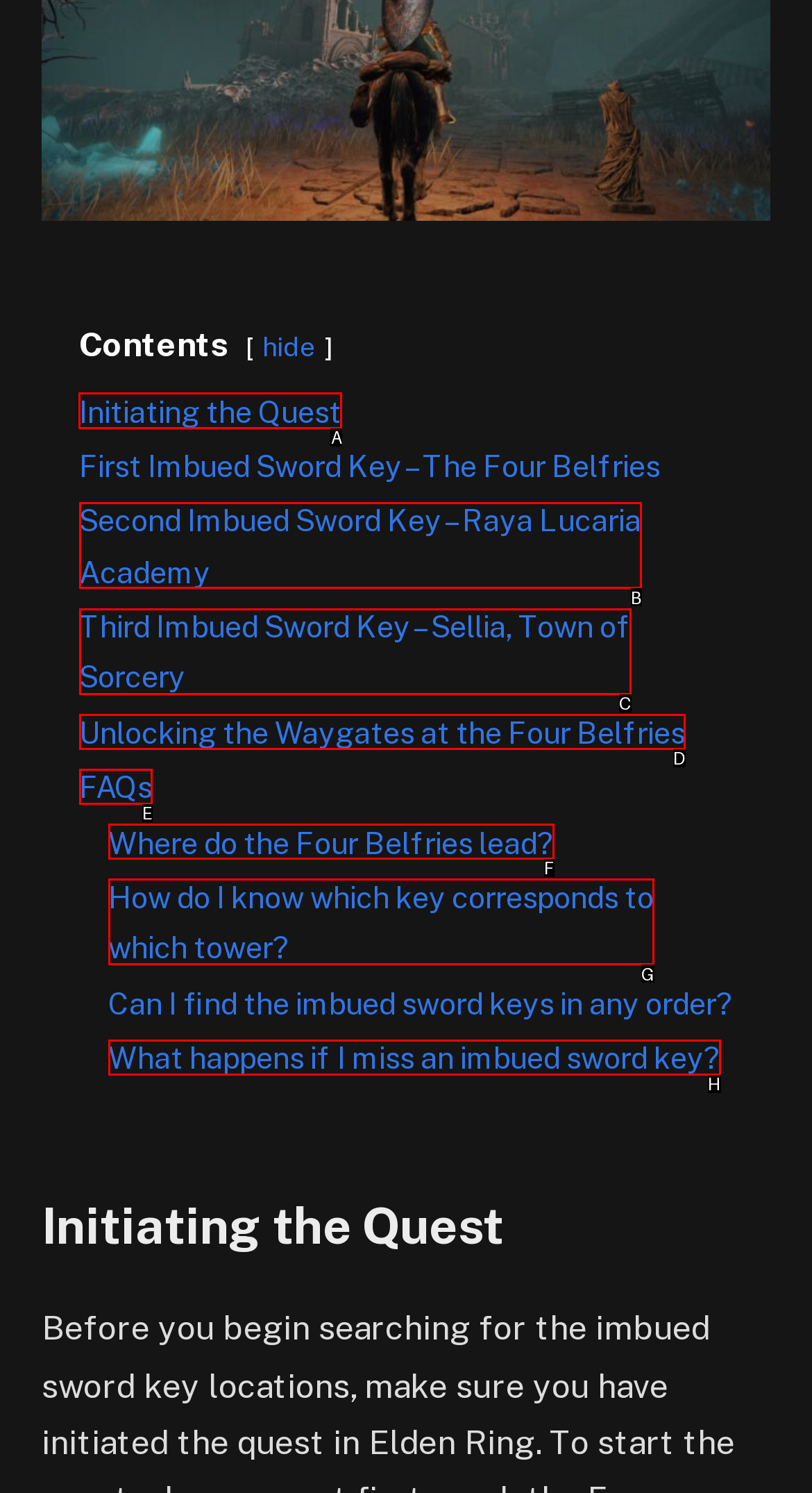Select the HTML element to finish the task: Click on the 'Betting' link Reply with the letter of the correct option.

None